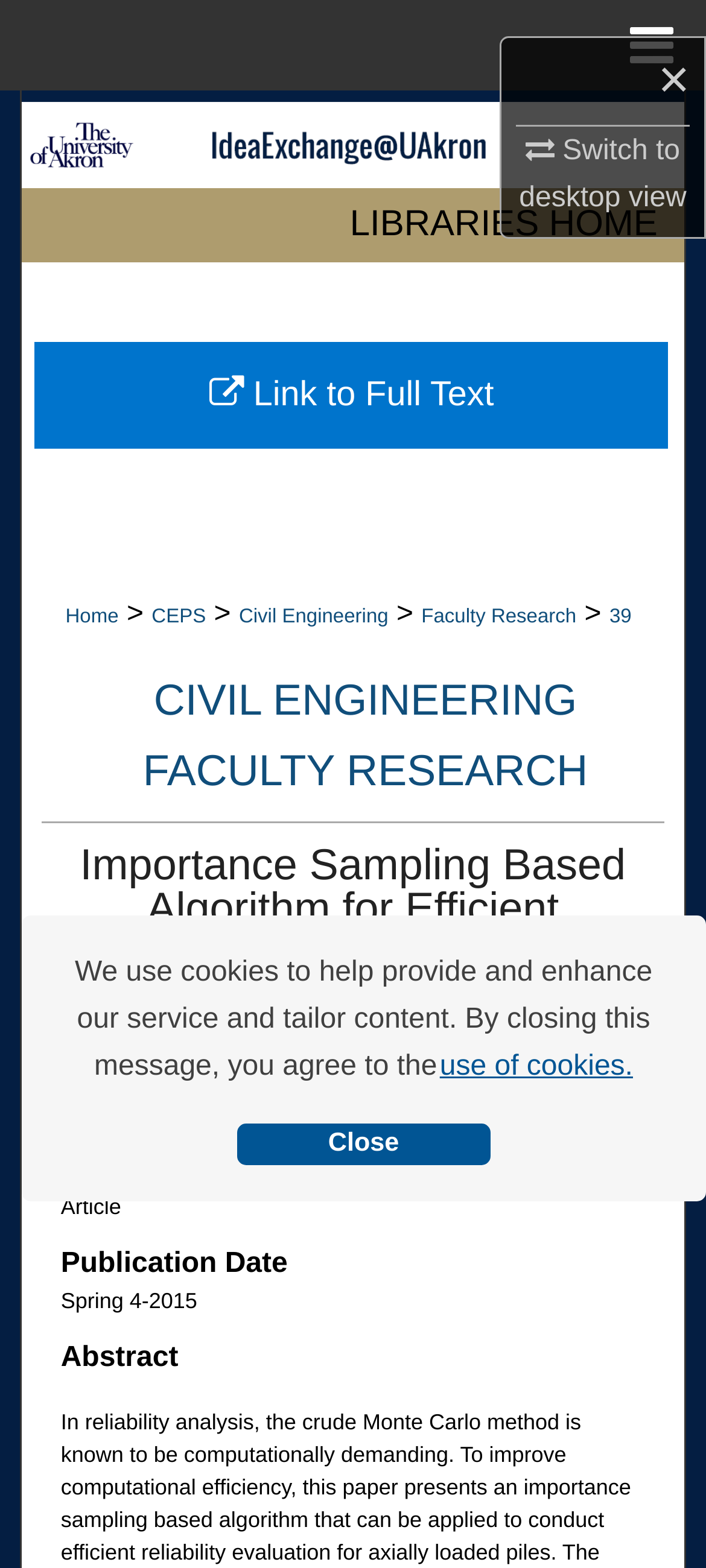What is the type of document?
Please give a detailed and elaborate answer to the question.

I found the answer by looking at the section labeled 'Document Type', which mentions the type as Article.